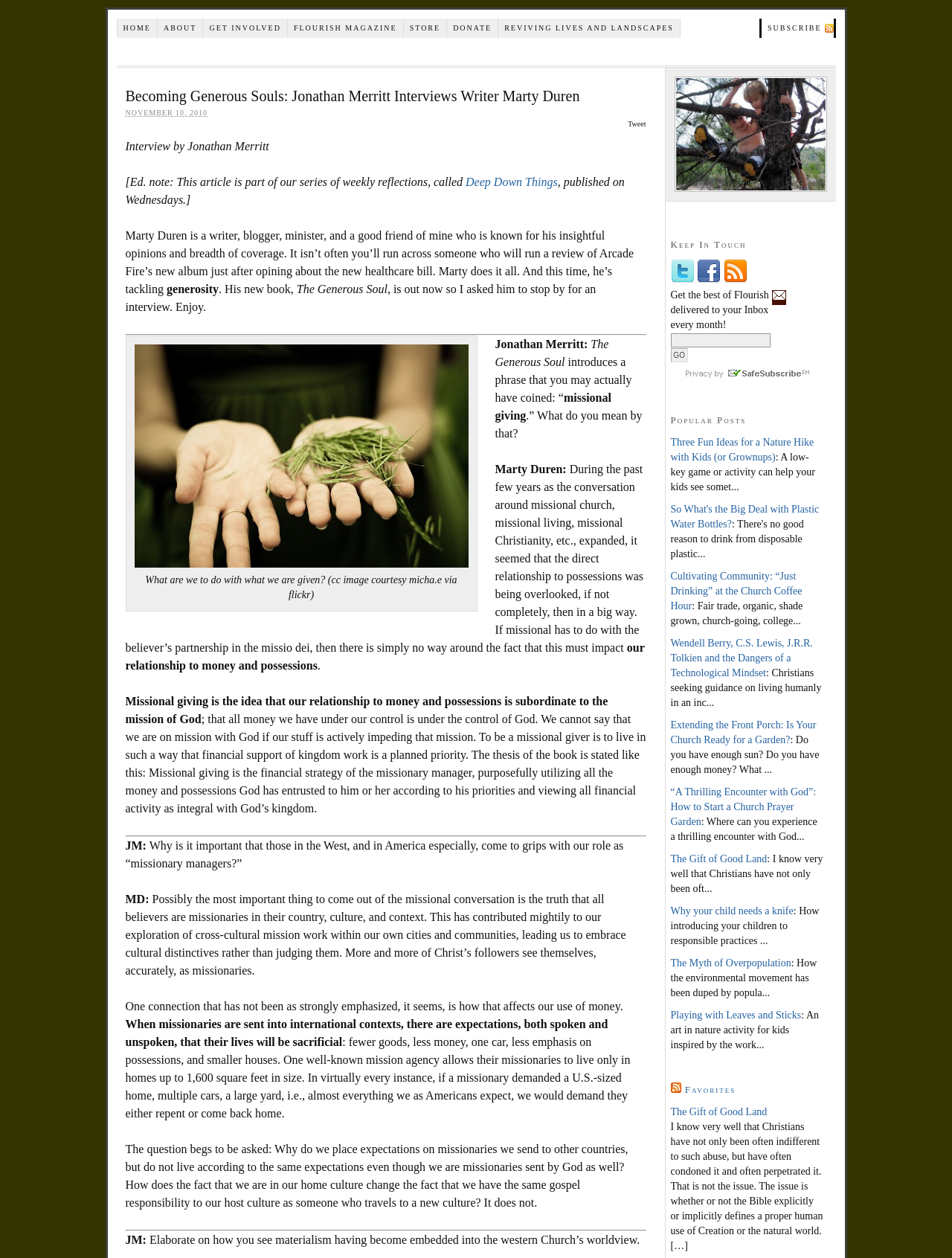Describe in detail what you see on the webpage.

This webpage is about an interview between Jonathan Merritt and Marty Duren, a writer, blogger, and minister, discussing his new book "The Generous Soul". The page has a navigation menu at the top with links to "HOME", "ABOUT", "GET INVOLVED", "FLOURISH MAGAZINE", "STORE", "DONATE", "REVIVING LIVES AND LANDSCAPES", and "SUBSCRIBE". 

Below the navigation menu, there is a heading that reads "Becoming Generous Souls: Jonathan Merritt Interviews Writer Marty Duren". The date of the article, "NOVEMBER 10, 2010", is displayed next to the heading. 

The interview is divided into sections, separated by horizontal lines. The first section introduces Marty Duren and his book, "The Generous Soul", which explores the concept of "missional giving". 

The interview itself is presented in a question-and-answer format, with Jonathan Merritt asking questions and Marty Duren responding. The conversation revolves around the idea of "missional giving" and how it relates to the Christian faith. 

There are two images on the page, one above the interview and another at the bottom. The first image is related to the concept of generosity, and the second image appears to be a photograph of a person.

At the bottom of the page, there are sections for "Keep In Touch", "Popular Posts", and a list of links to other articles on the website. The "Keep In Touch" section allows users to subscribe to a newsletter, and the "Popular Posts" section lists several articles with brief summaries.